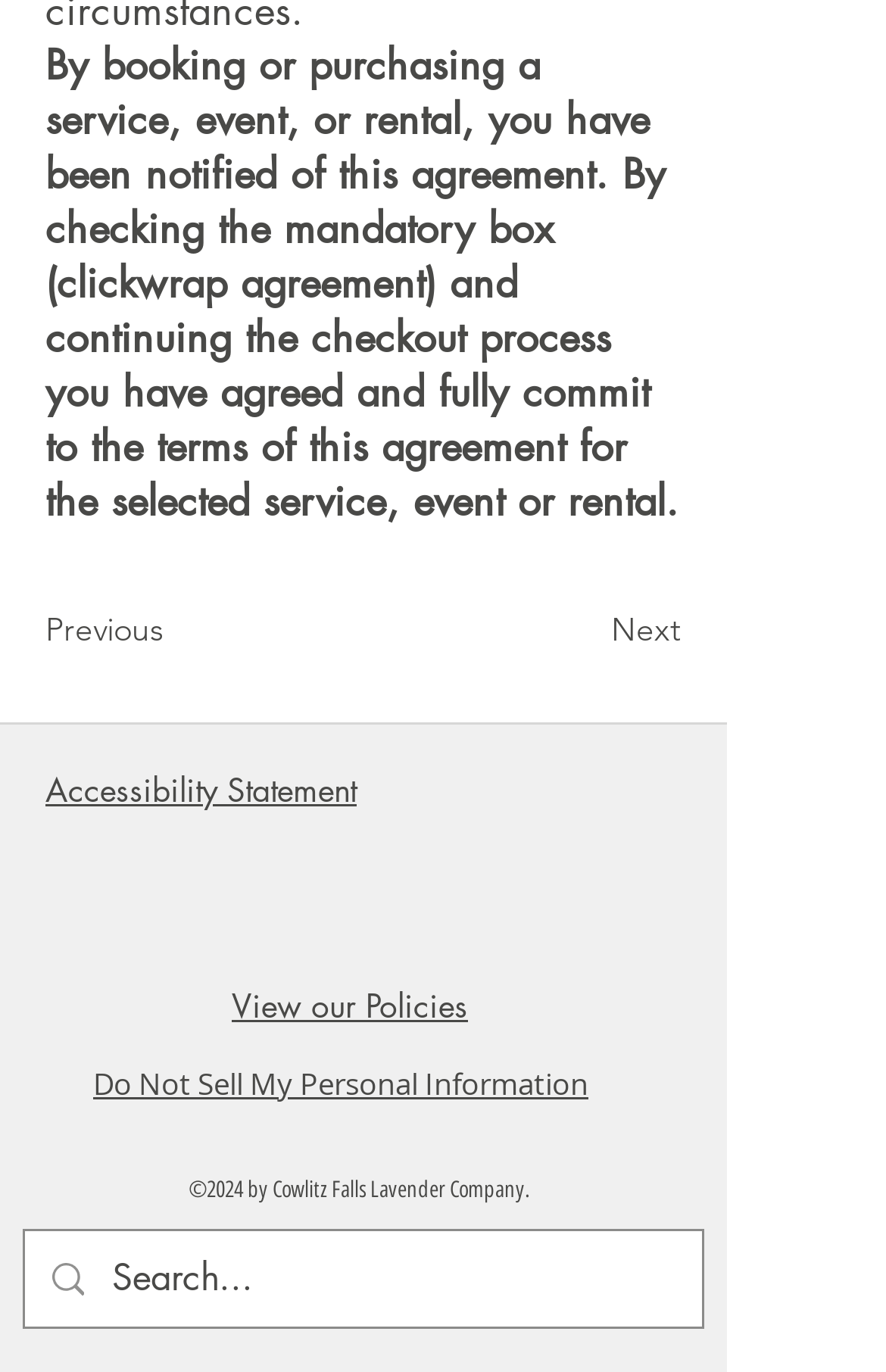Please provide a comprehensive response to the question below by analyzing the image: 
What is the copyright year of the website?

The copyright year of the website is 2024, as stated in the static text element at the bottom of the page, which reads '©2024 by Cowlitz Falls Lavender Company.'